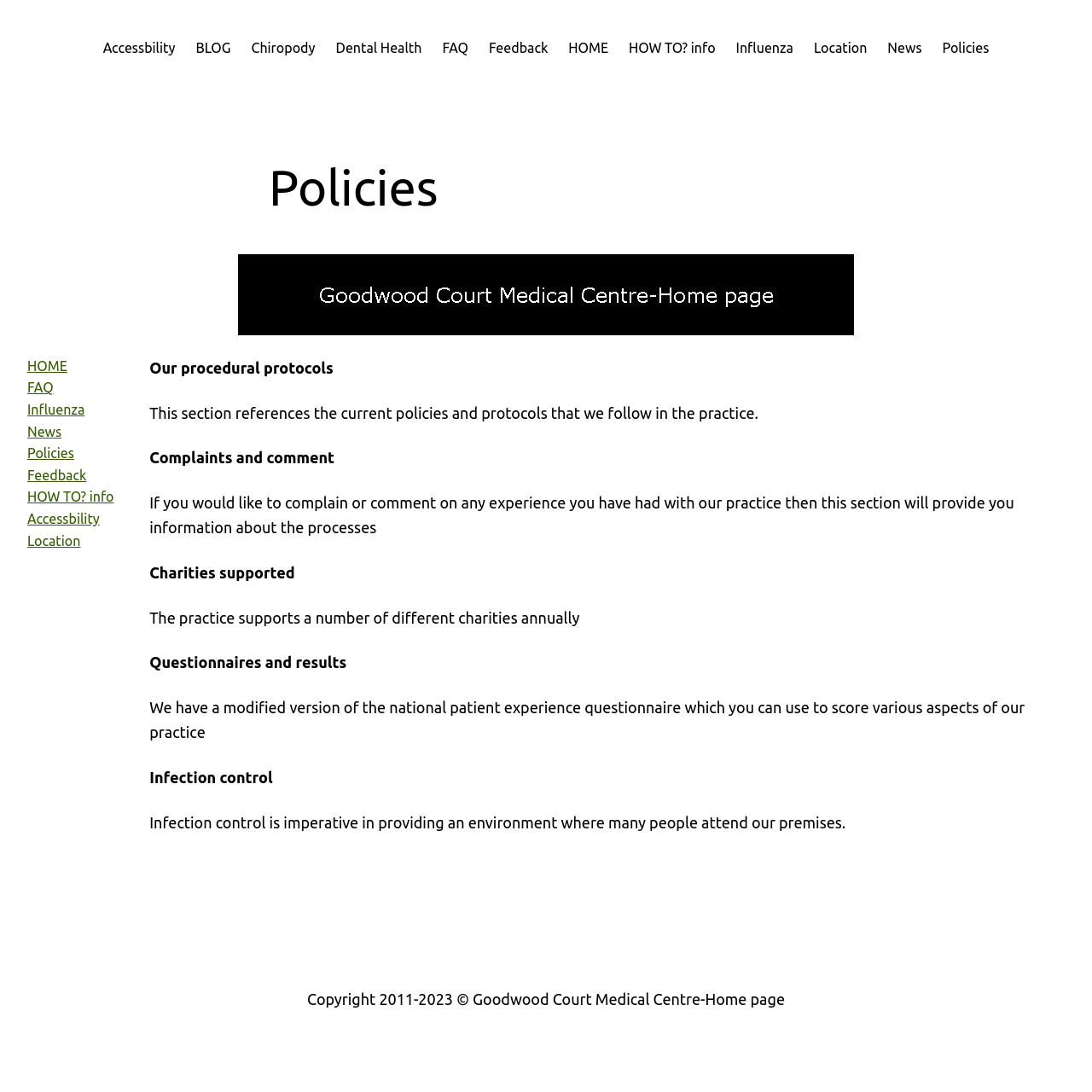Offer a detailed explanation of the webpage layout and contents.

The webpage appears to be the home page of Goodwood Court Medical Centre. At the top, there is a row of links including "Accessbility", "BLOG", "Chiropody", "Dental Health", "FAQ", "Feedback", "HOME", "HOW TO? info", "Influenza", "Location", "News", and "Policies". 

Below this row, there is a main section with a heading "Policies" and a figure, likely an image, to the left of the heading. 

On the left side of the main section, there is a column of links, including "HOME", "FAQ", "Influenza", "News", "Policies", "Feedback", "HOW TO? info", "Accessbility", and "Location". 

To the right of the links, there are several paragraphs of text. The first paragraph is titled "Our procedural protocols" and describes the current policies and protocols followed by the practice. The second paragraph is titled "Complaints and comment" and explains how to complain or comment on experiences with the practice. 

There are also sections titled "Charities supported", "Questionnaires and results", and "Infection control", each with a brief description. 

At the very bottom of the page, there is a copyright notice stating "Copyright 2011-2023 © Goodwood Court Medical Centre-Home page".